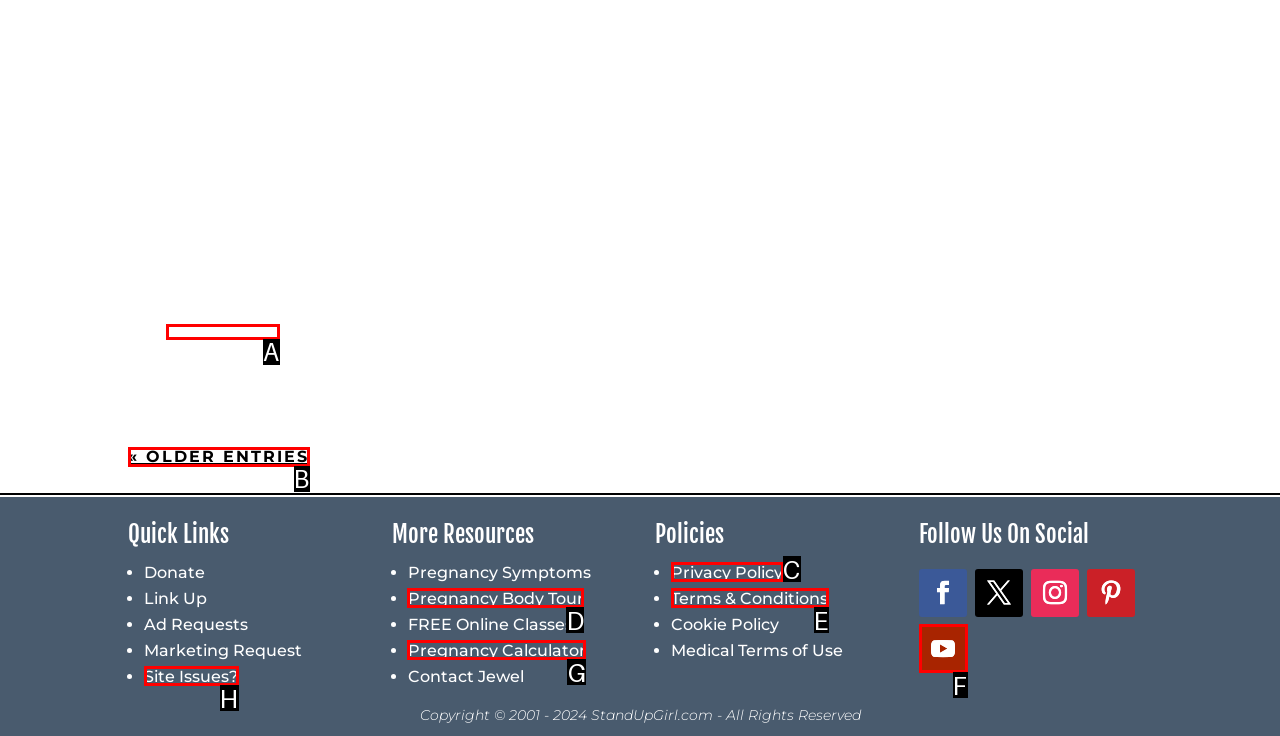From the given options, find the HTML element that fits the description: Pregnancy Calculator. Reply with the letter of the chosen element.

G